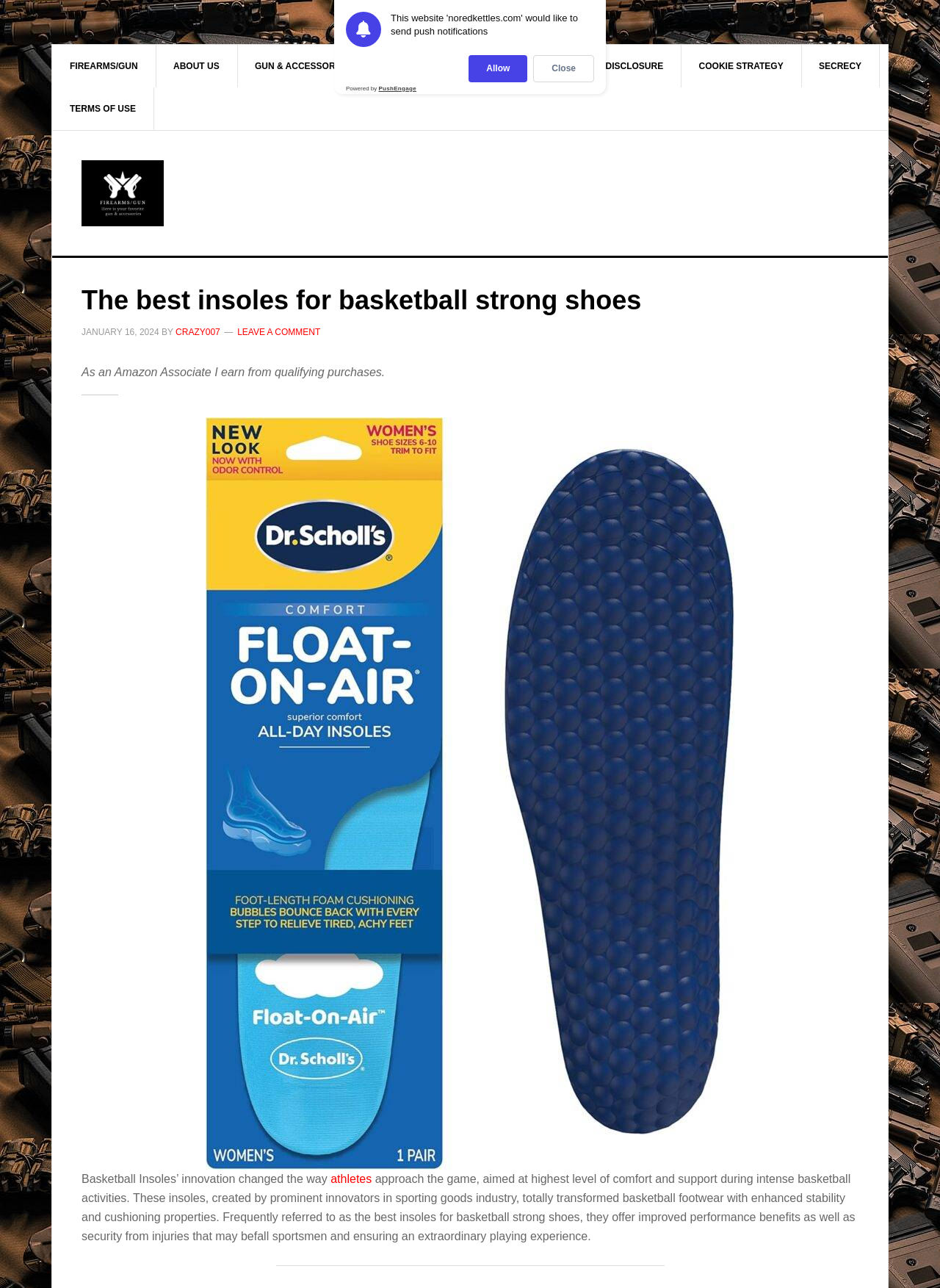Use a single word or phrase to respond to the question:
What is the purpose of the insoles mentioned in the article?

comfort and support